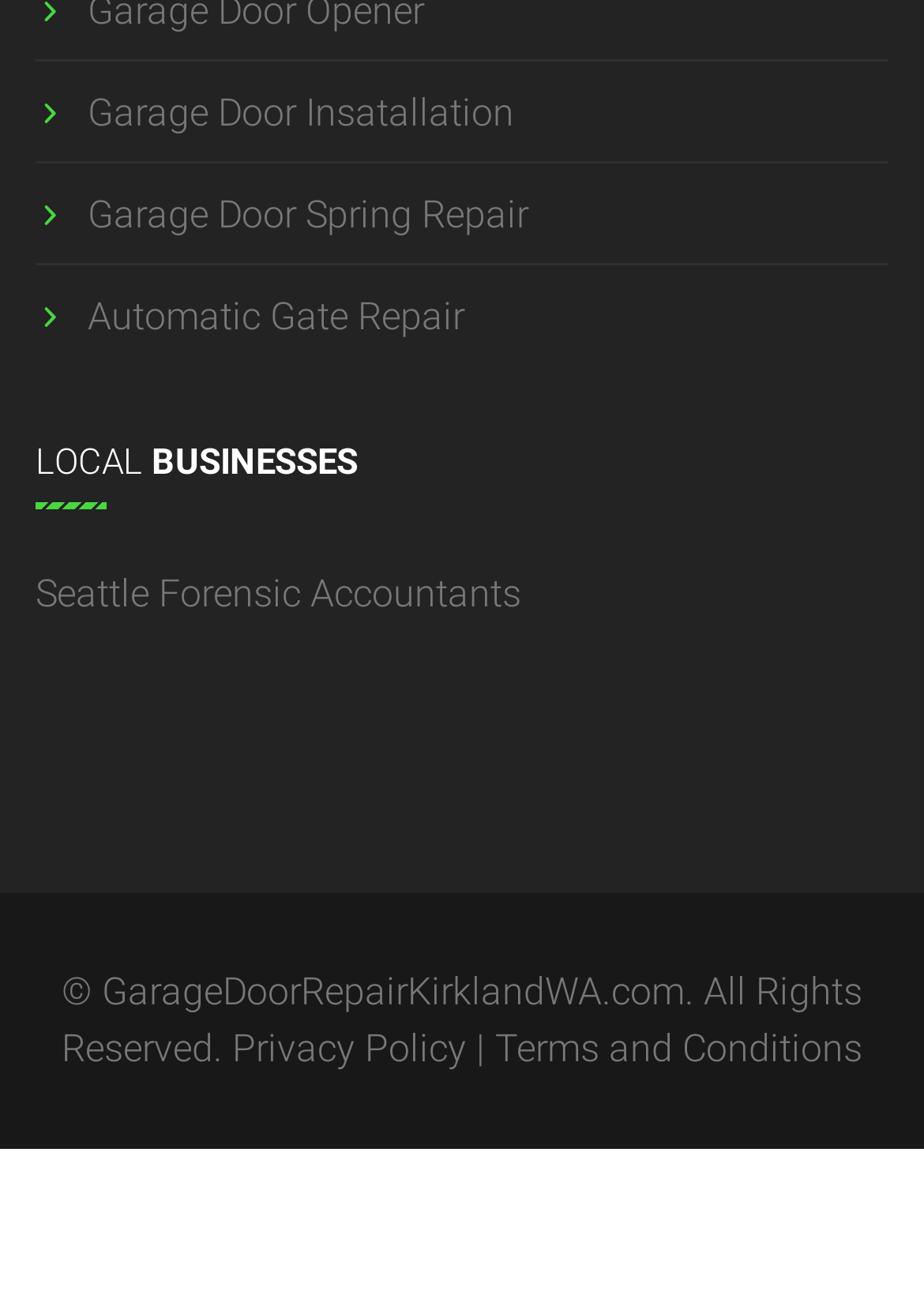What is the purpose of the links at the top of the webpage?
Please answer the question with a detailed response using the information from the screenshot.

The links at the top of the webpage, including 'Garage Door Installation', 'Garage Door Spring Repair', and 'Automatic Gate Repair', suggest that the purpose of these links is to provide garage door related services to users.